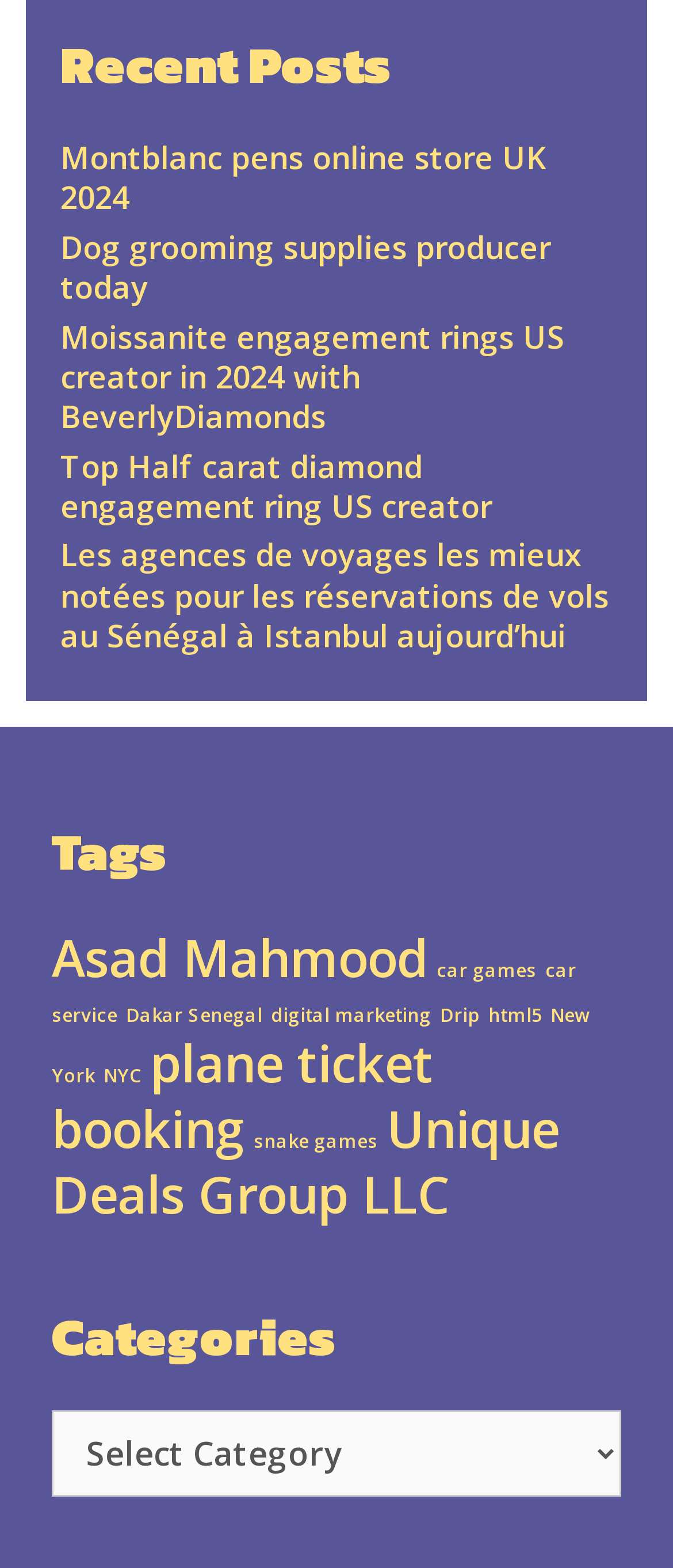Determine the bounding box coordinates for the area you should click to complete the following instruction: "Explore tags".

[0.077, 0.518, 0.923, 0.568]